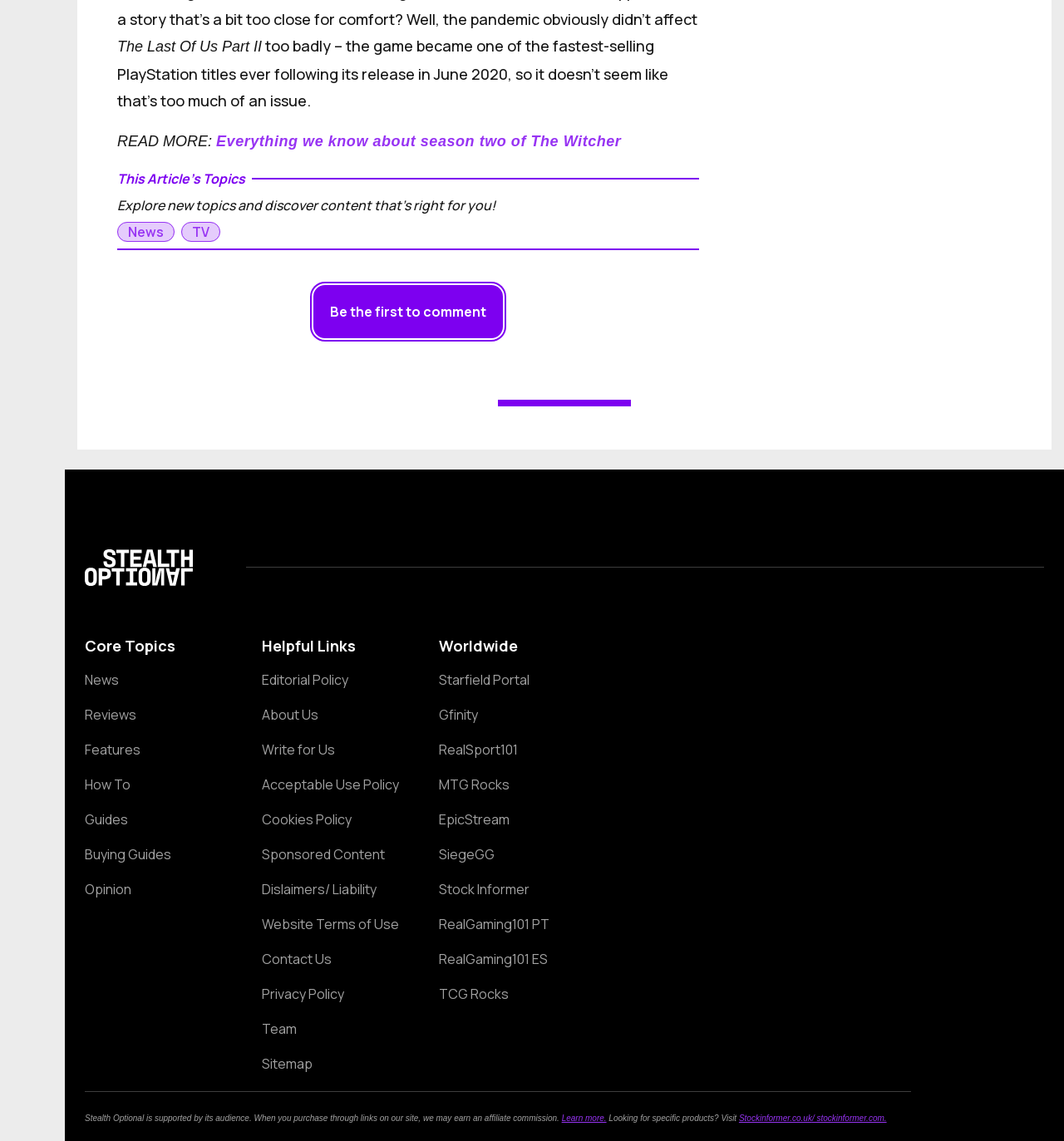Give the bounding box coordinates for this UI element: "Write for Us". The coordinates should be four float numbers between 0 and 1, arranged as [left, top, right, bottom].

[0.246, 0.626, 0.375, 0.64]